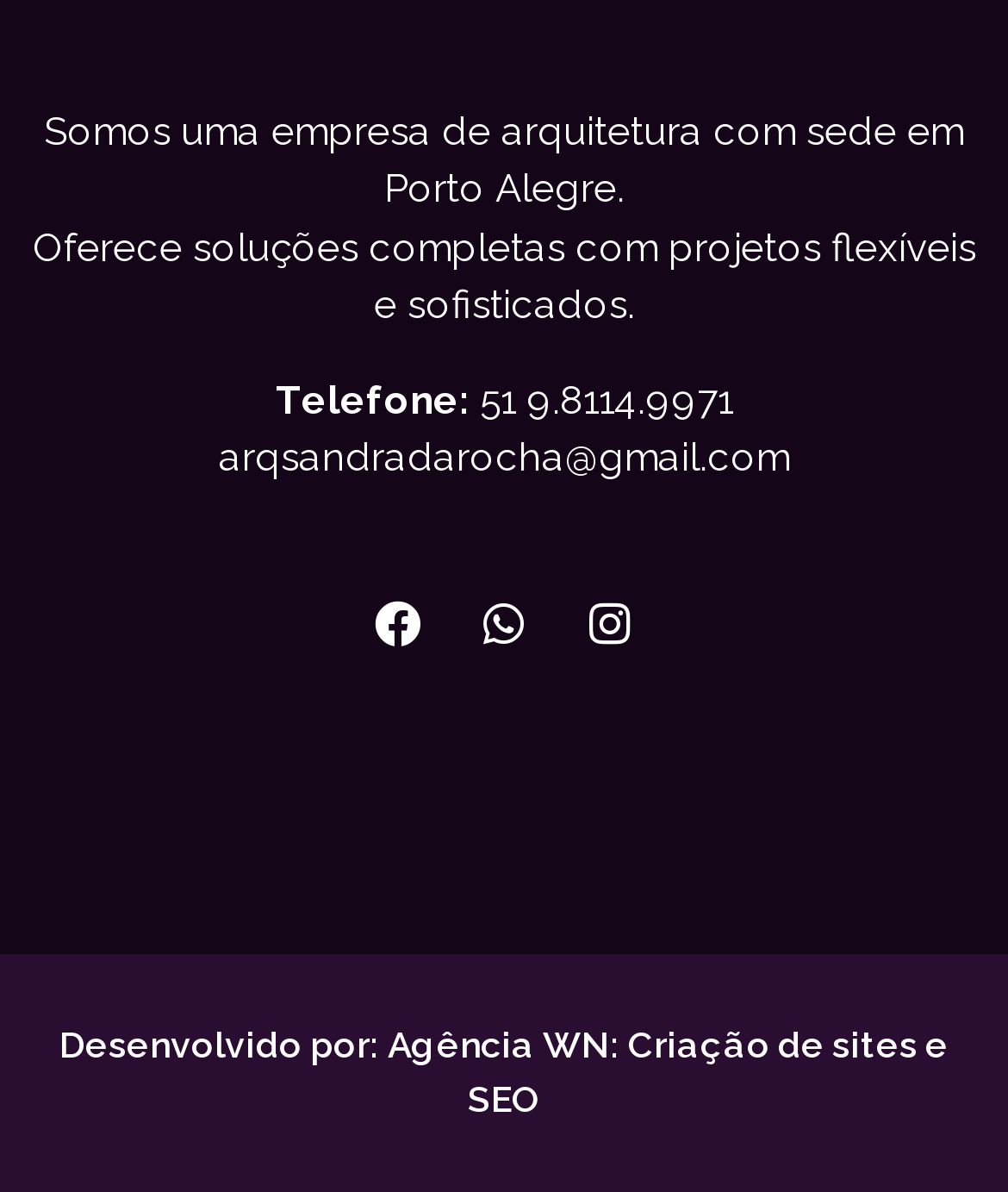Kindly provide the bounding box coordinates of the section you need to click on to fulfill the given instruction: "Check the website development credits".

[0.385, 0.86, 0.605, 0.894]